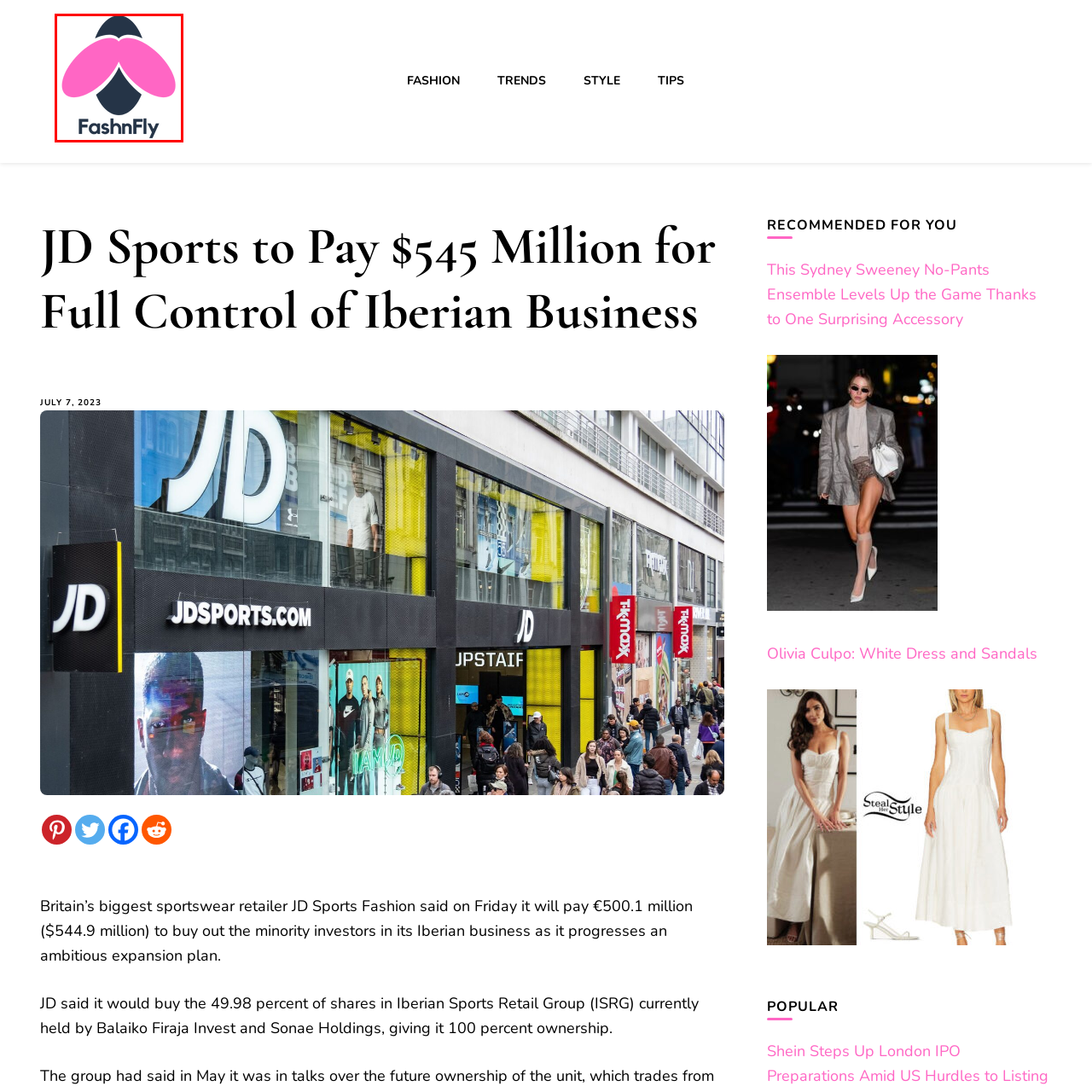Direct your attention to the zone enclosed by the orange box, What does the logo of FashnFly represent? 
Give your response in a single word or phrase.

Fashion and creativity